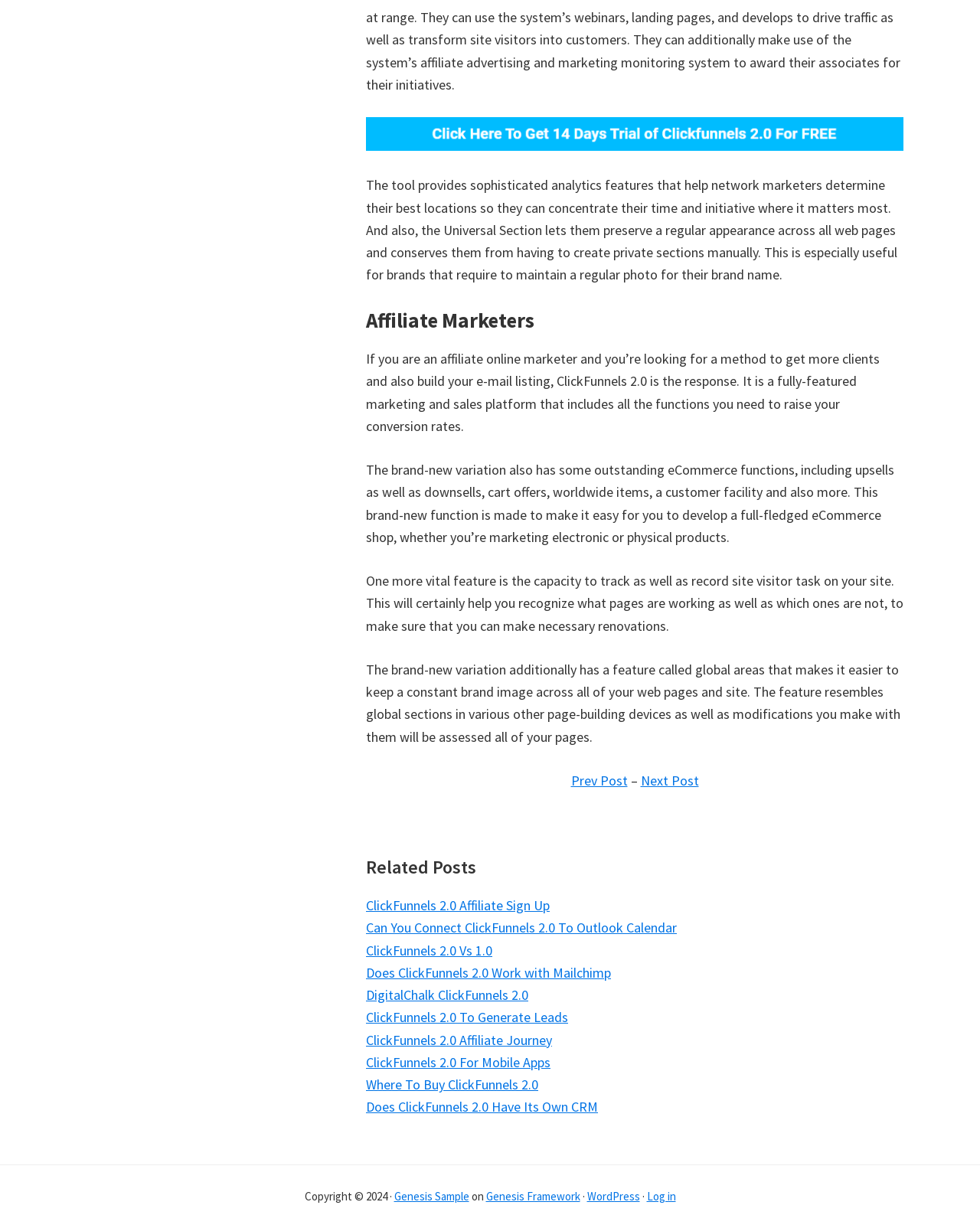Please predict the bounding box coordinates (top-left x, top-left y, bottom-right x, bottom-right y) for the UI element in the screenshot that fits the description: ClickFunnels 2.0 To Generate Leads

[0.373, 0.821, 0.58, 0.836]